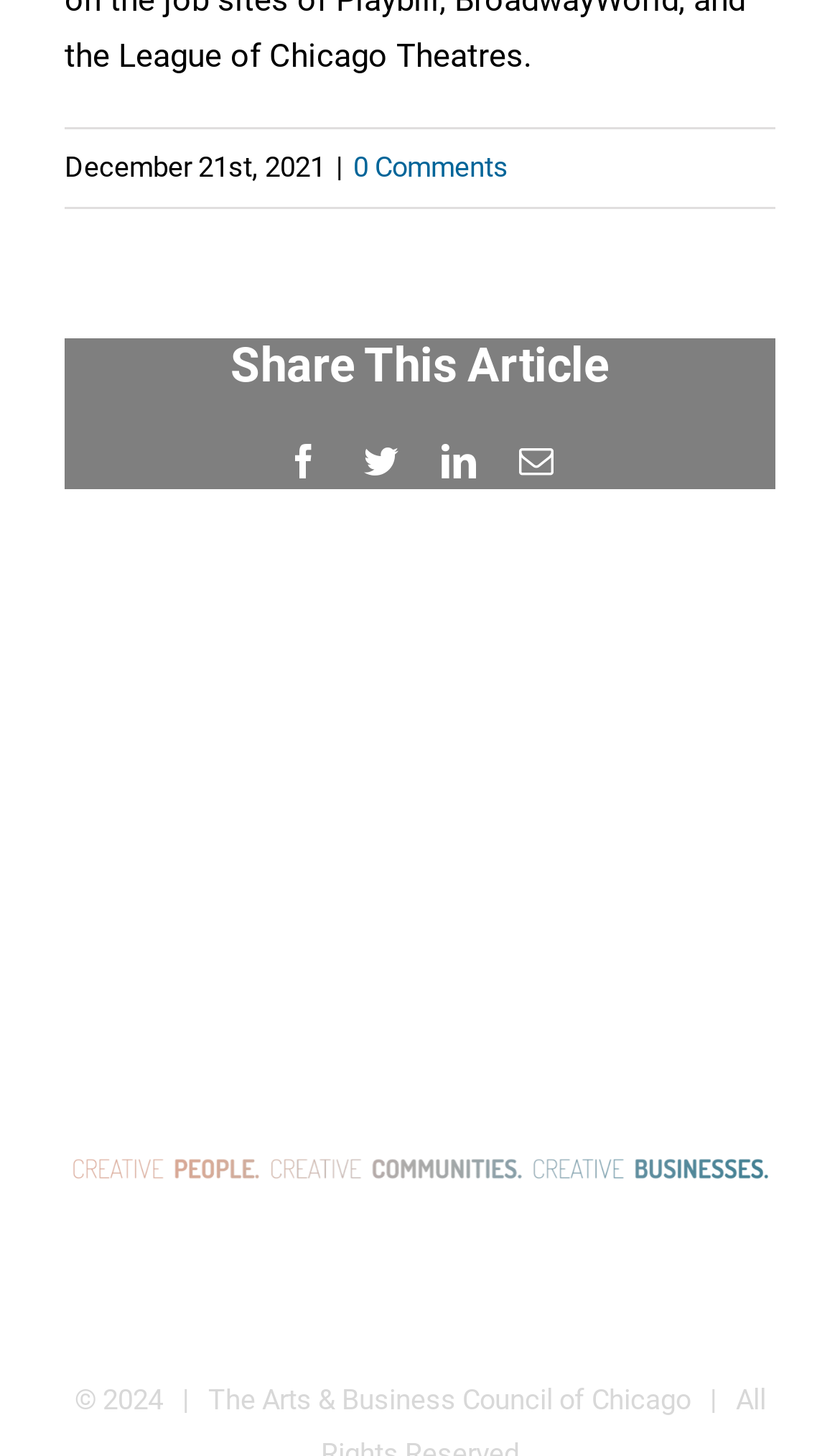Provide a brief response to the question using a single word or phrase: 
What is the date mentioned at the top?

December 21st, 2021